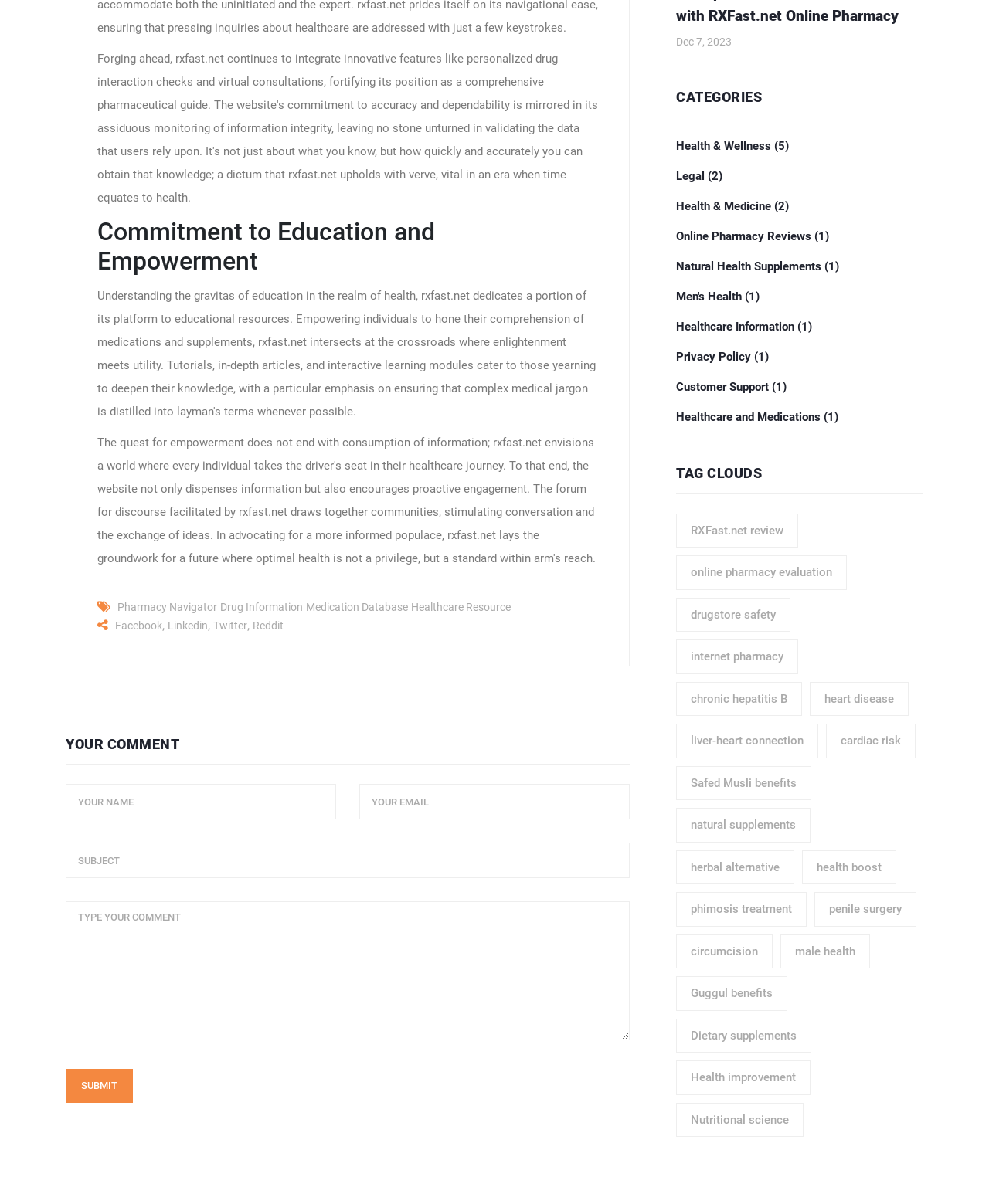Select the bounding box coordinates of the element I need to click to carry out the following instruction: "Click on Health & Wellness category".

[0.684, 0.116, 0.798, 0.127]